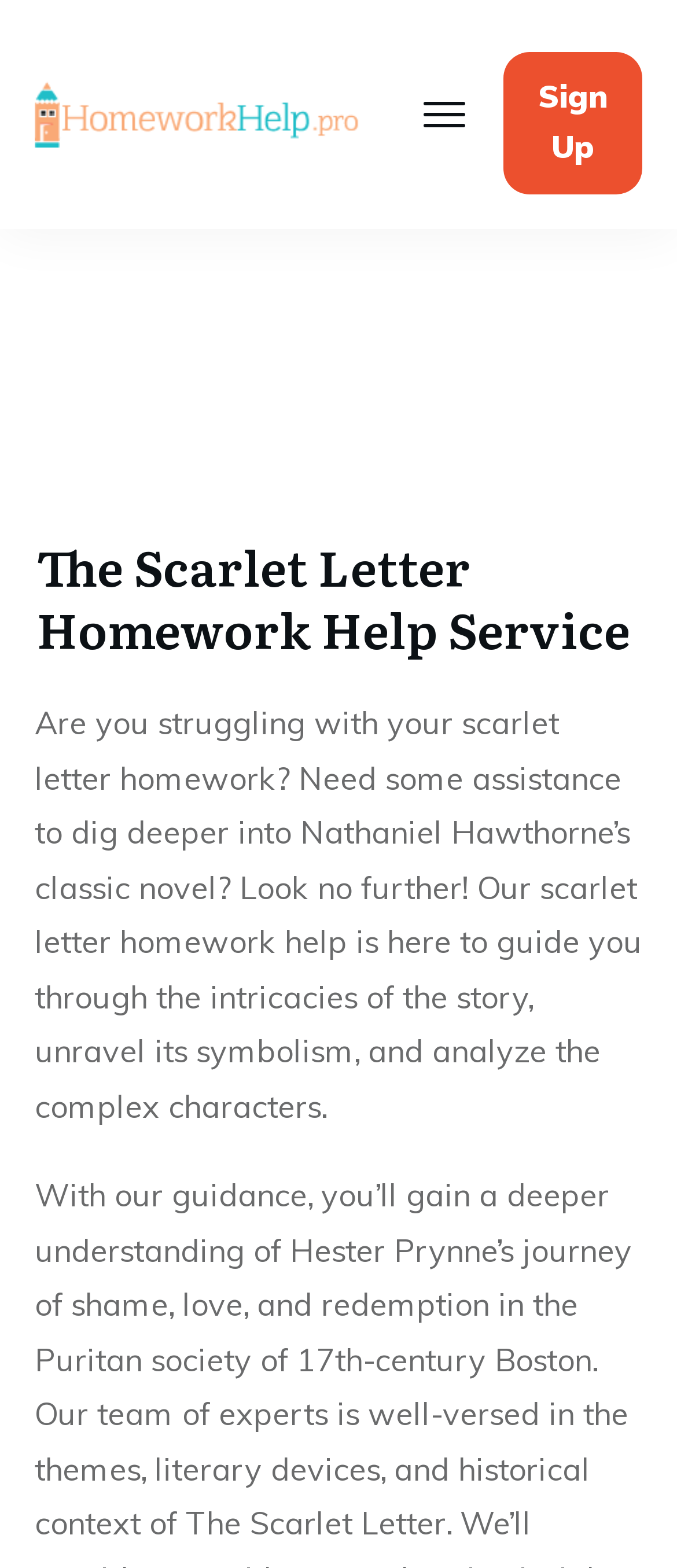Using the description: "Sign Up", determine the UI element's bounding box coordinates. Ensure the coordinates are in the format of four float numbers between 0 and 1, i.e., [left, top, right, bottom].

[0.744, 0.033, 0.949, 0.124]